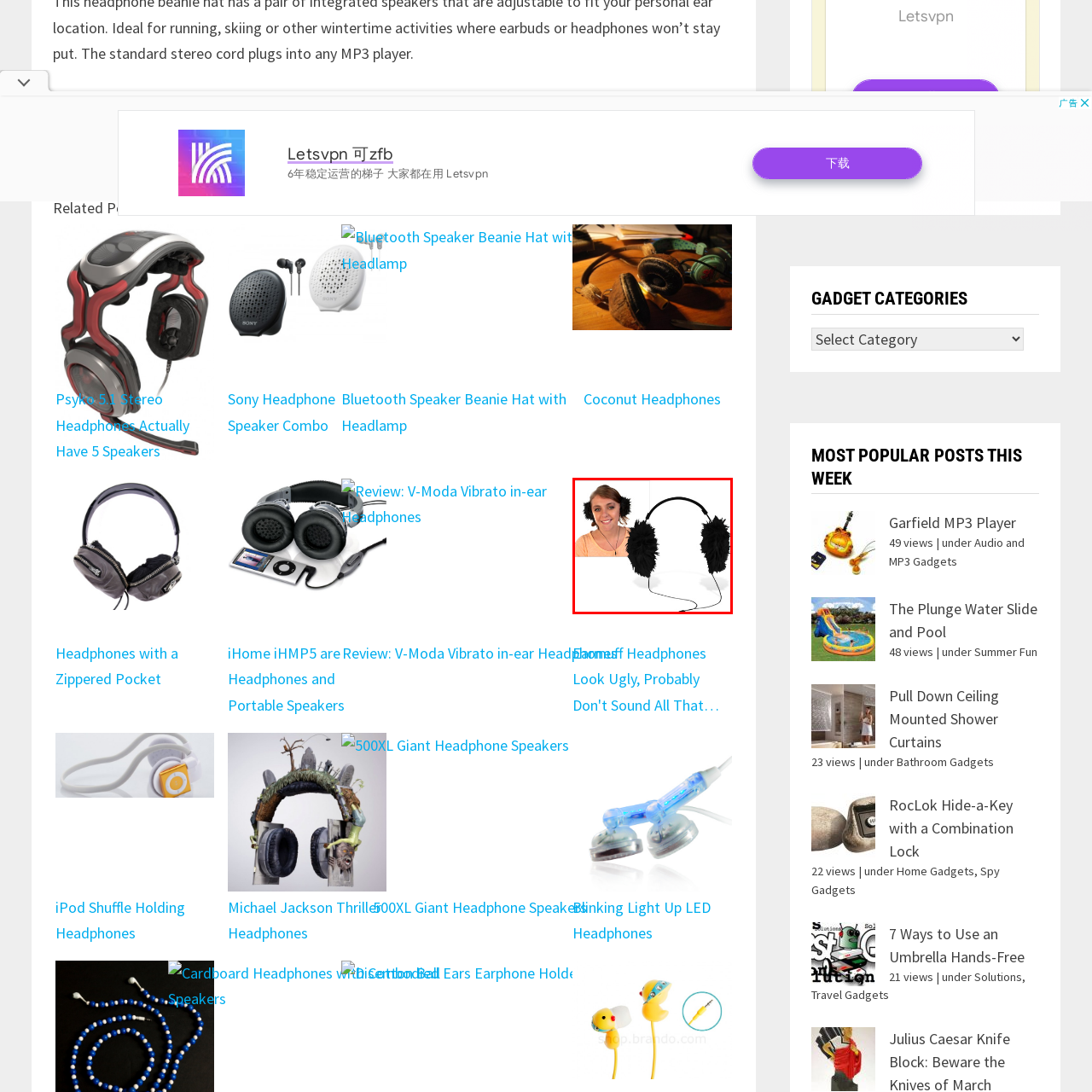Describe extensively the contents of the image within the red-bordered area.

This image showcases a pair of stylish, fluffy earmuff headphones, designed to provide both warmth and auditory enjoyment. The headphones feature a striking black color with plush, feather-like padding on the ear cups. Accompanying the headphones is a smiling model wearing them, highlighting their cozy and fashionable appearance. Ideal for chilly weather, these earmuffs not only keep your ears warm but also offer a unique look, making them a perfect accessory for music lovers.